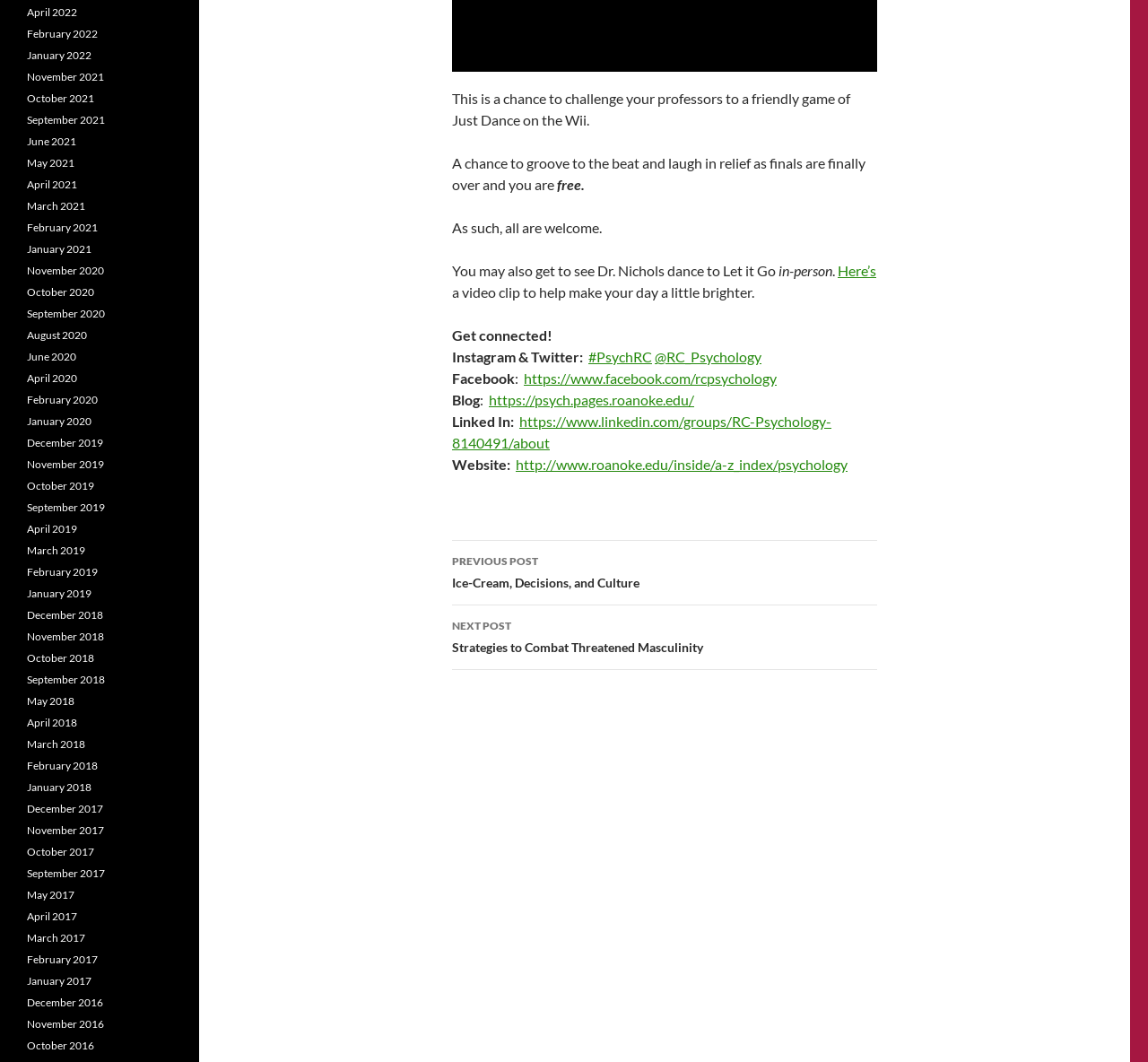Please find the bounding box coordinates of the element that must be clicked to perform the given instruction: "Play the video". The coordinates should be four float numbers from 0 to 1, i.e., [left, top, right, bottom].

[0.406, 0.042, 0.422, 0.059]